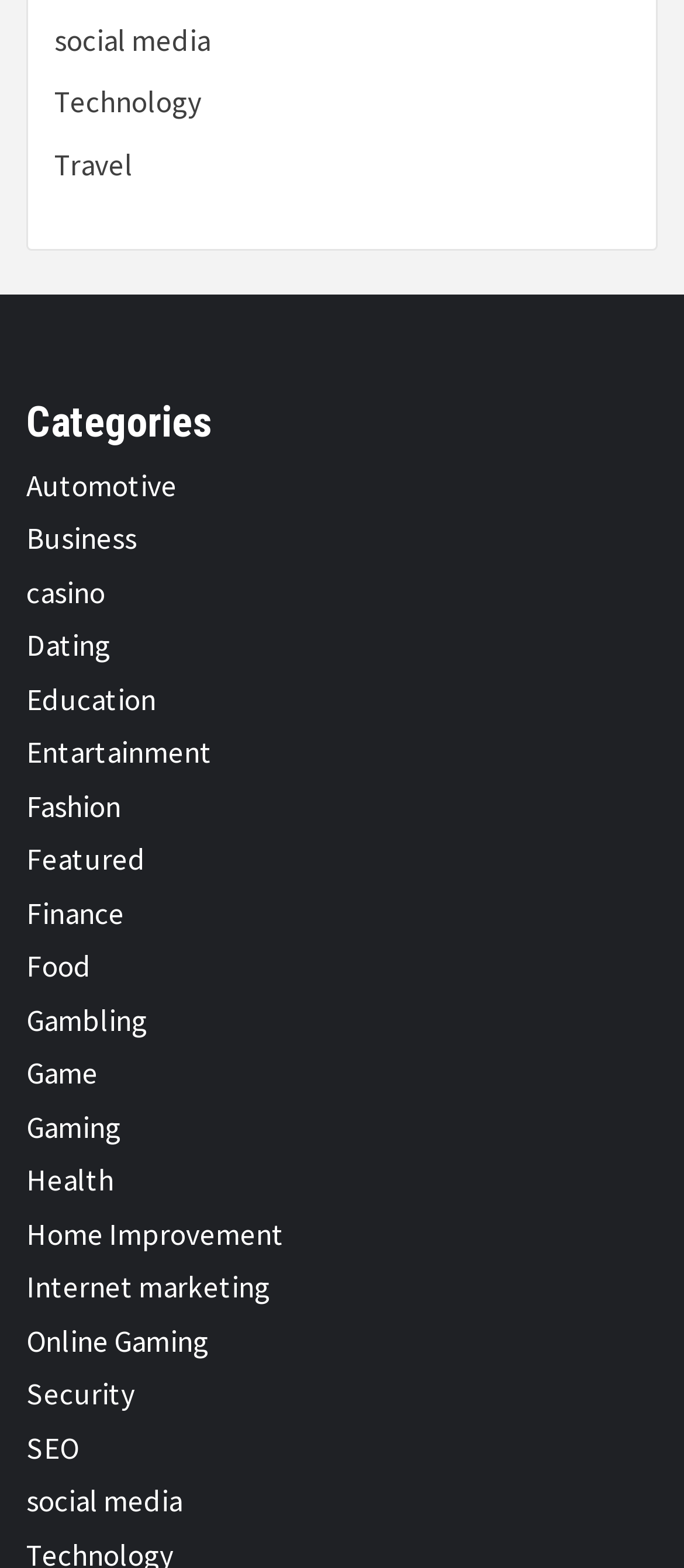Determine the bounding box coordinates (top-left x, top-left y, bottom-right x, bottom-right y) of the UI element described in the following text: Game

[0.038, 0.672, 0.144, 0.697]